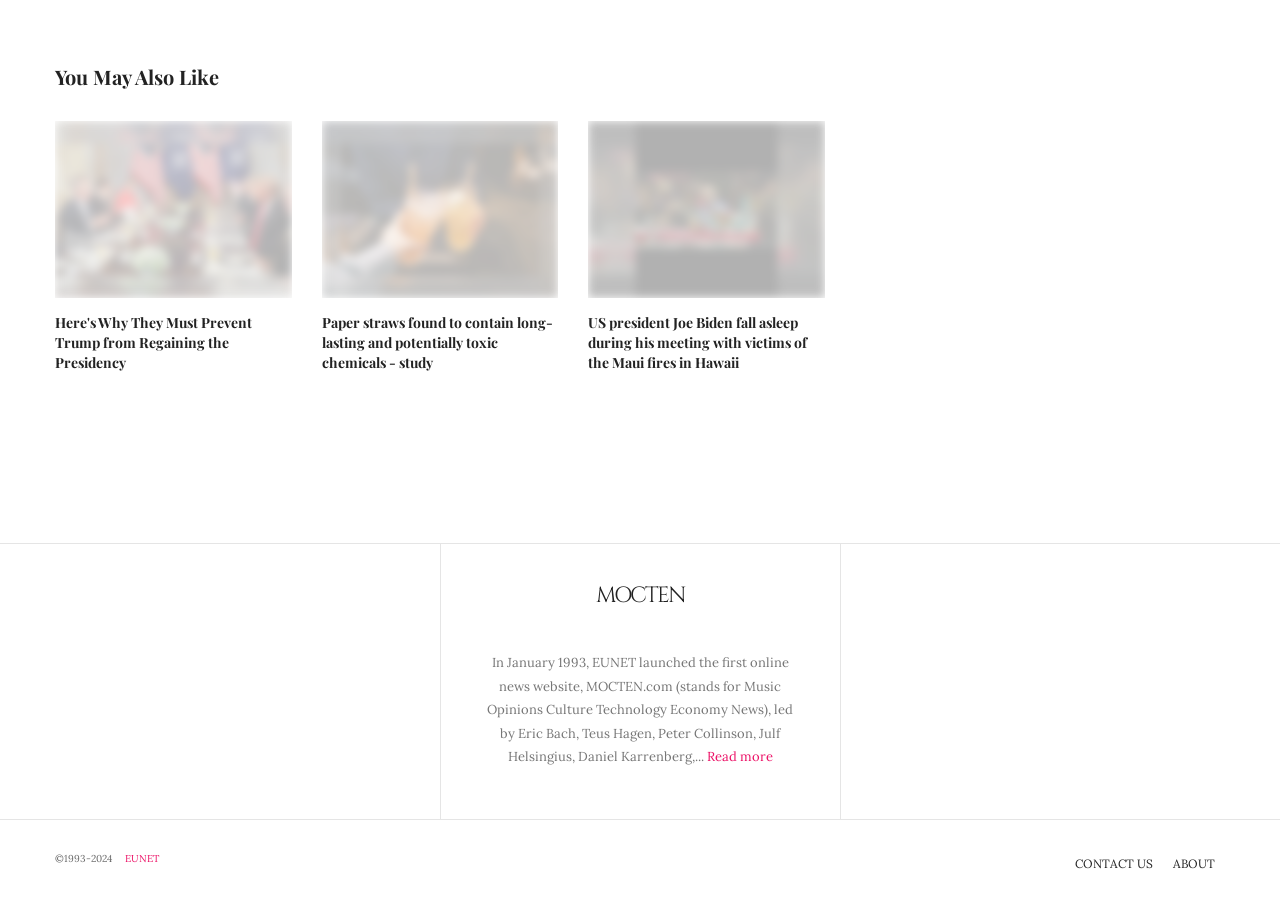What is the name of the website?
Please provide a detailed and comprehensive answer to the question.

The name of the website can be found in the contentinfo section, where it is written as 'MOCTEN' in a StaticText element.